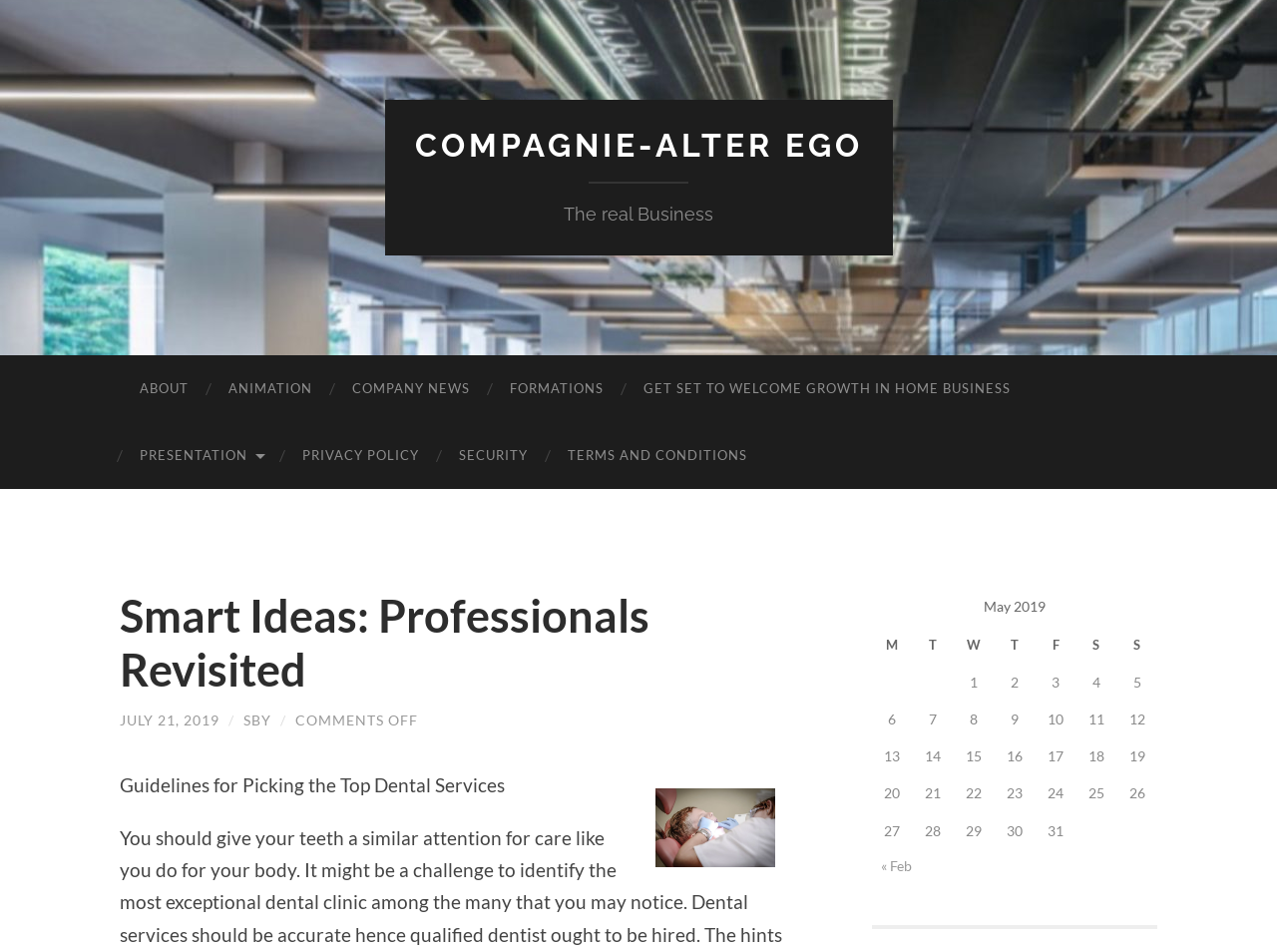Please identify the bounding box coordinates of the element that needs to be clicked to execute the following command: "Click on GET SET TO WELCOME GROWTH IN HOME BUSINESS". Provide the bounding box using four float numbers between 0 and 1, formatted as [left, top, right, bottom].

[0.488, 0.373, 0.807, 0.443]